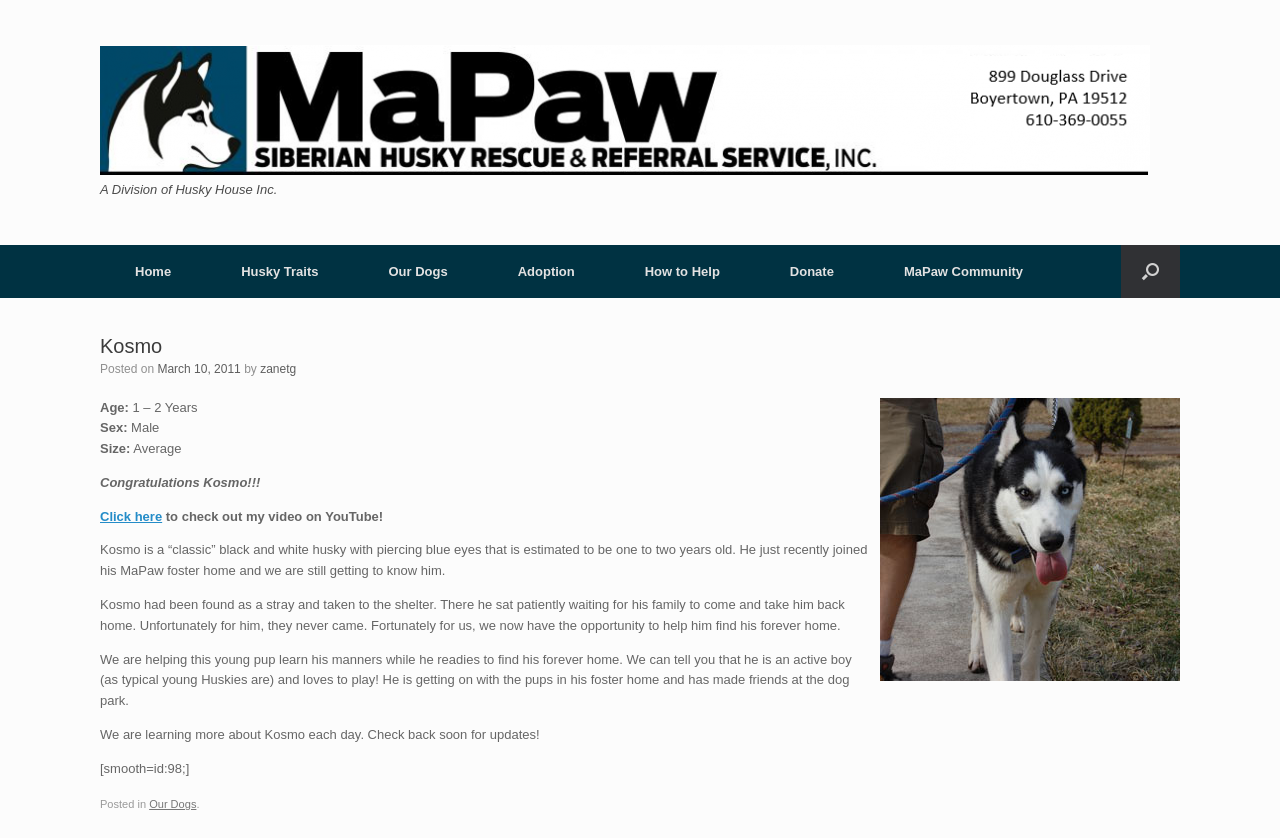Please reply to the following question with a single word or a short phrase:
How old is Kosmo?

1-2 years